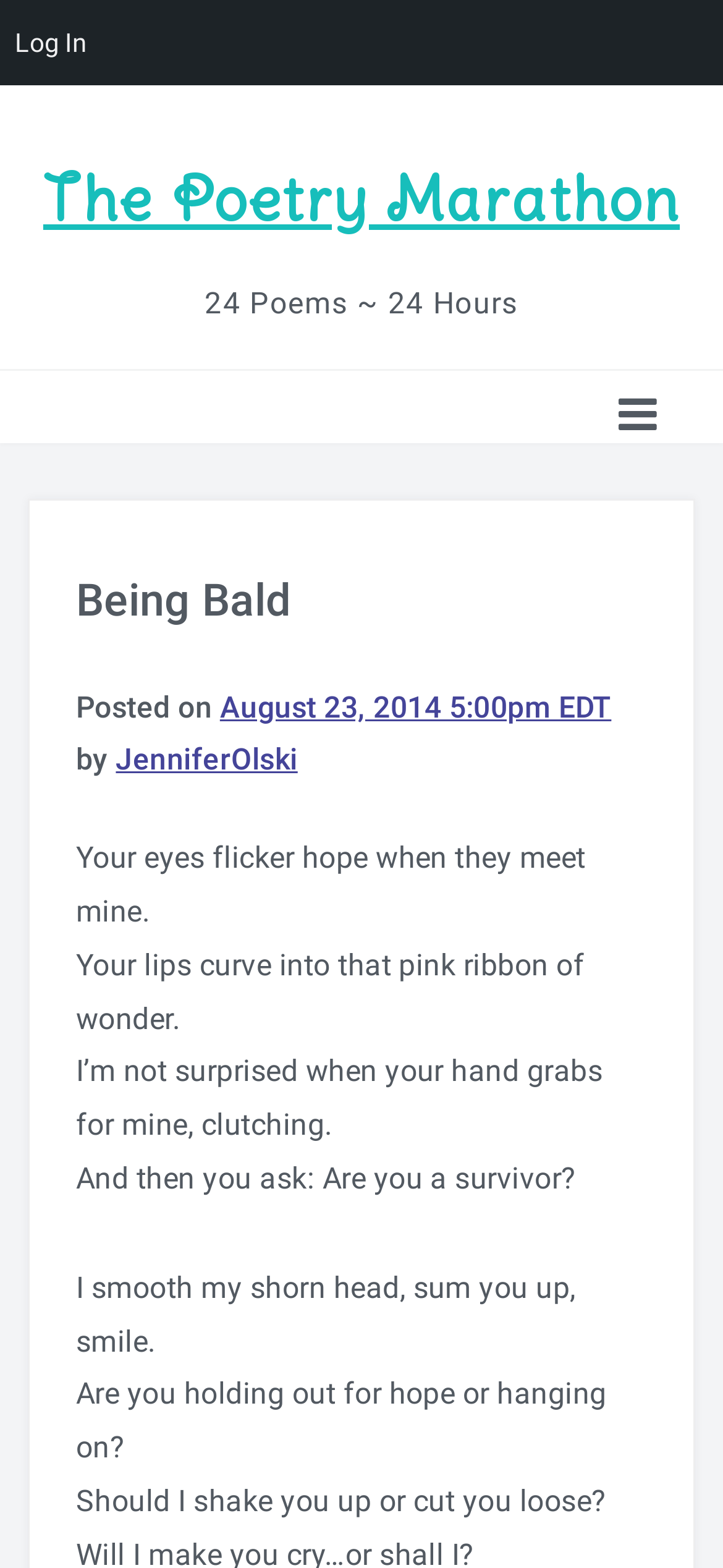Determine the bounding box coordinates for the area you should click to complete the following instruction: "Check the poem posted on August 23, 2014".

[0.304, 0.439, 0.846, 0.462]